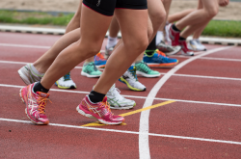What is the formation of the runners?
Based on the image, provide a one-word or brief-phrase response.

Staggered